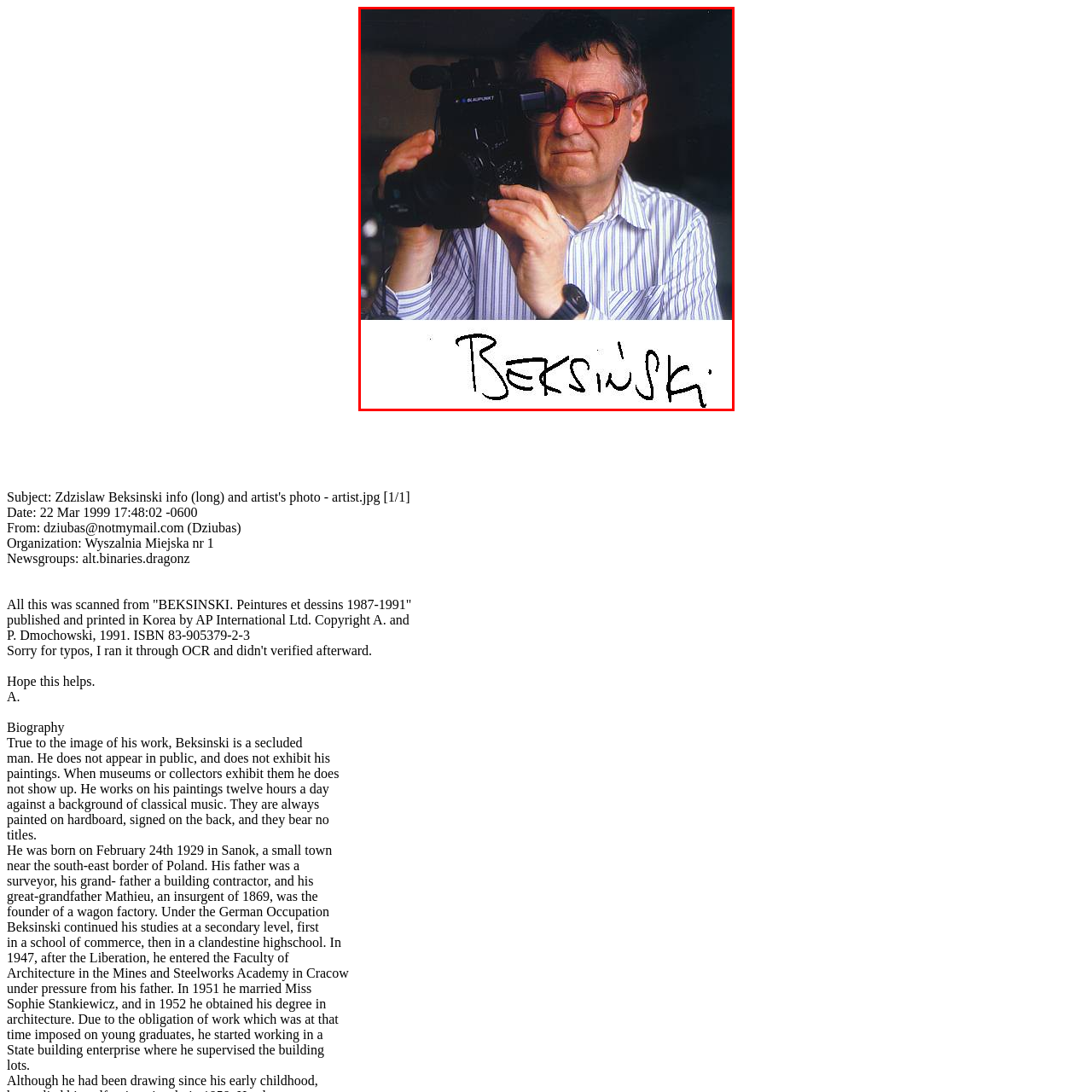What is the signature at the bottom of the image?
Examine the image highlighted by the red bounding box and provide a thorough and detailed answer based on your observations.

The signature 'Beksiński' is prominently displayed at the bottom of the image, adding a personal touch to the photograph and identifying the artist.